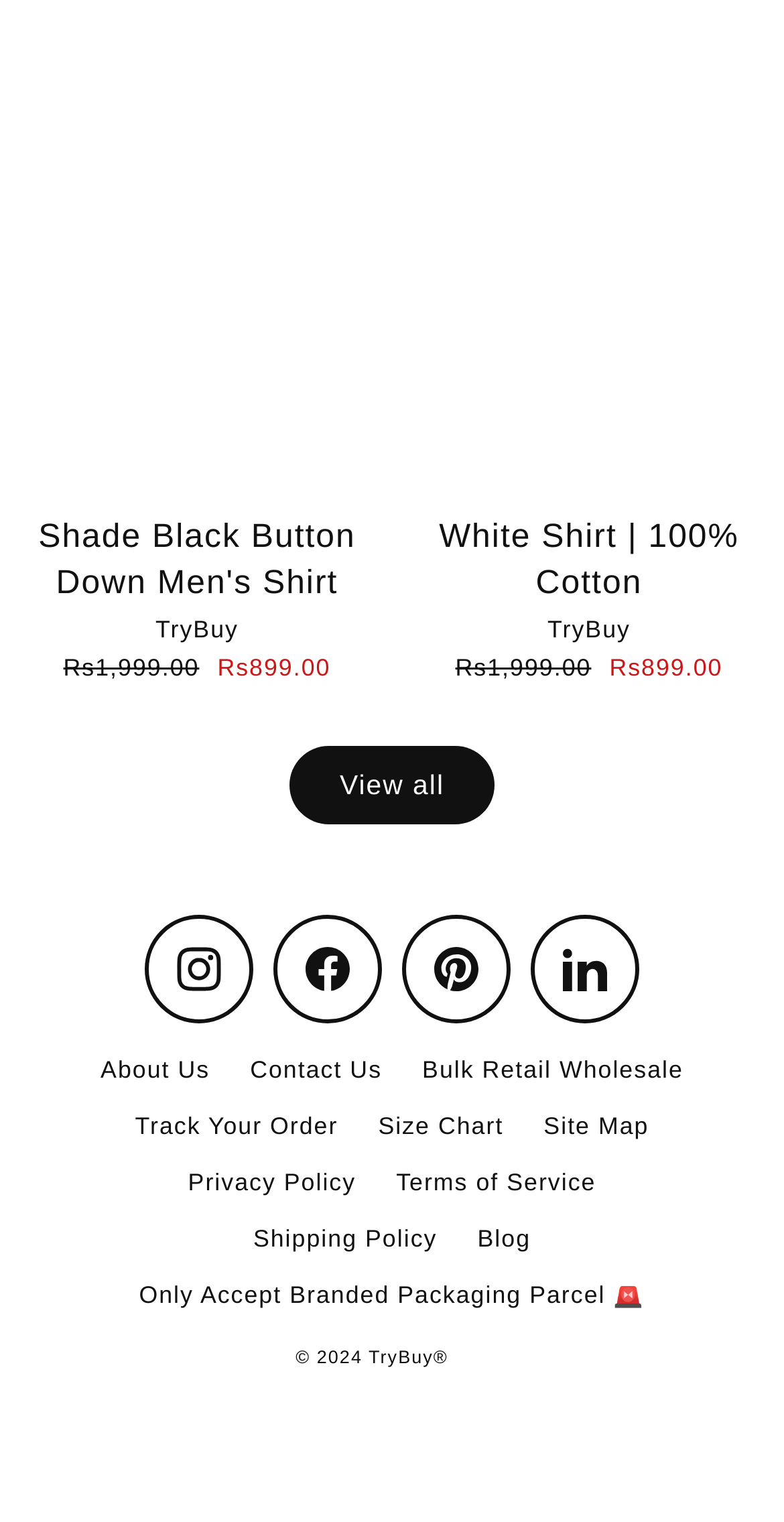Can you find the bounding box coordinates for the element to click on to achieve the instruction: "Contact us"?

[0.293, 0.686, 0.513, 0.723]